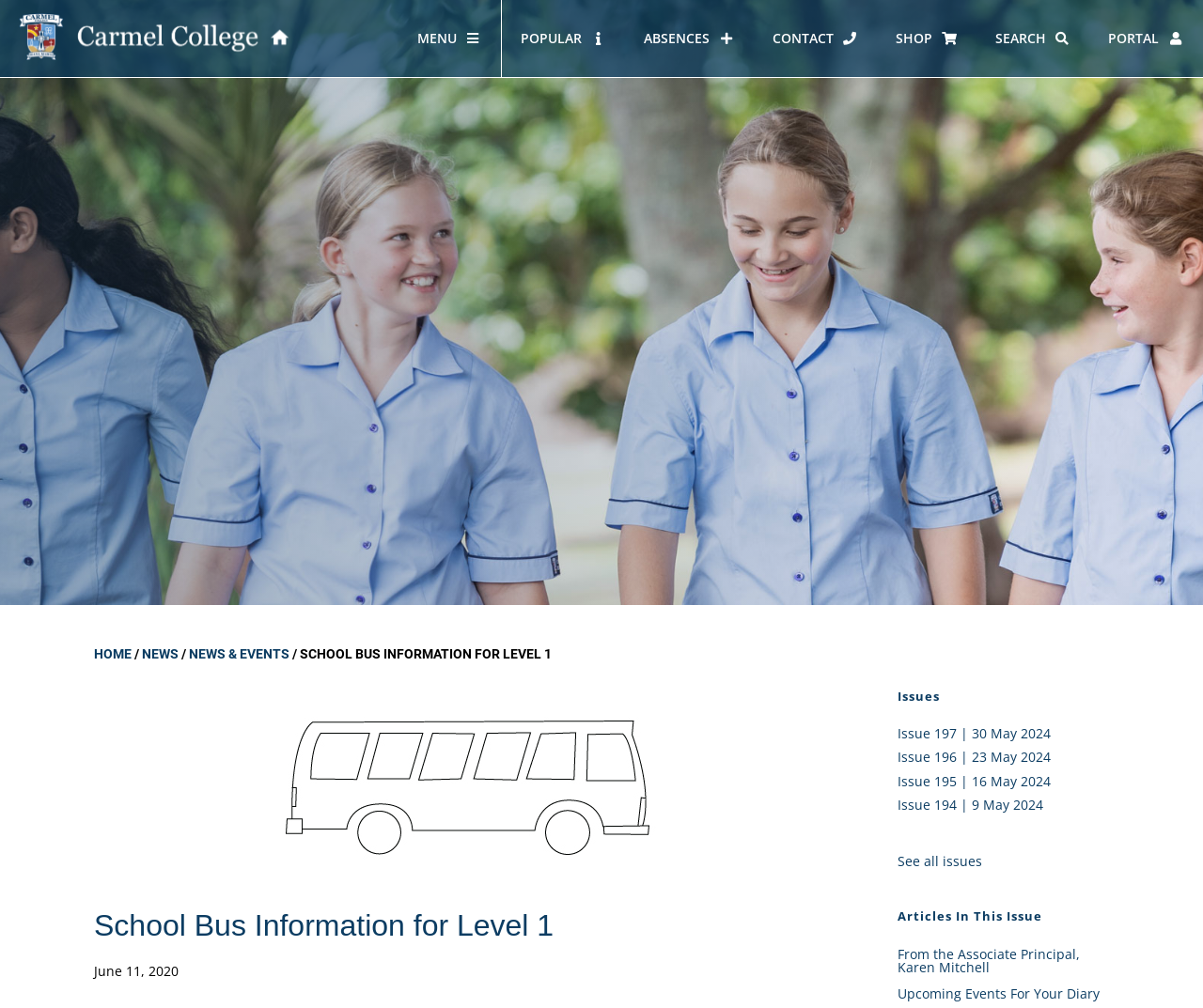What is the topic of the current issue?
Look at the image and respond with a one-word or short-phrase answer.

School Bus Information for Level 1